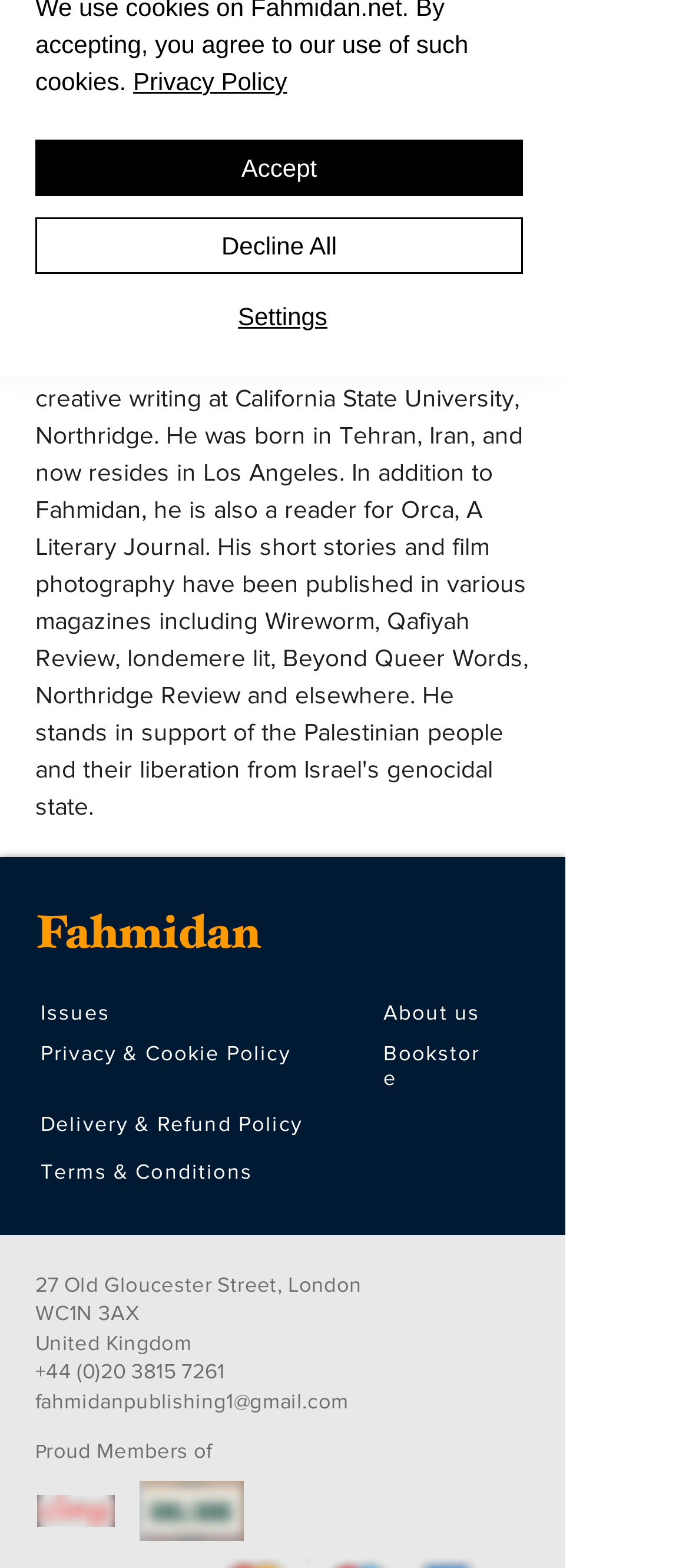Based on the provided description, "Decline All", find the bounding box of the corresponding UI element in the screenshot.

[0.051, 0.139, 0.759, 0.175]